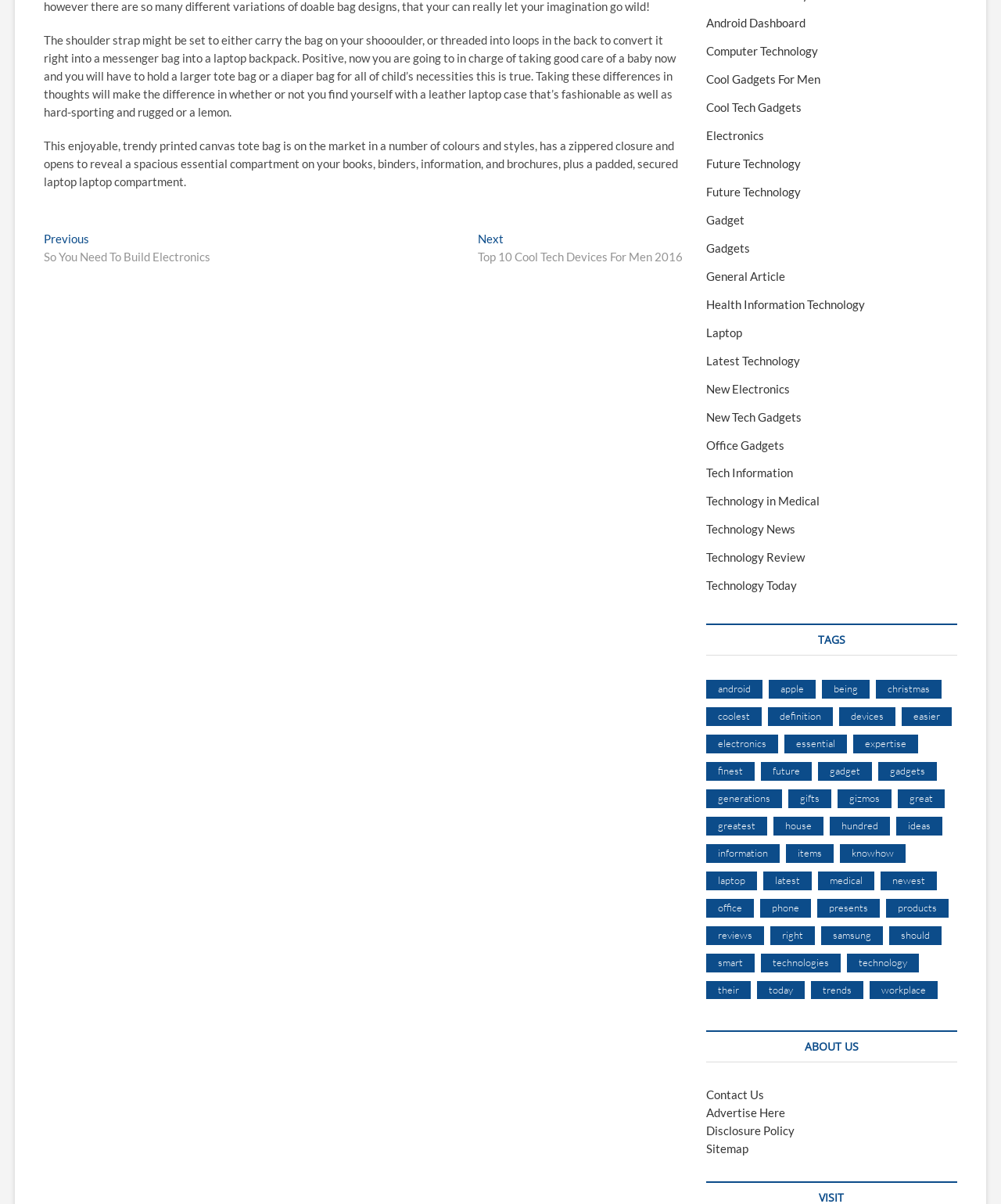Determine the bounding box coordinates of the region that needs to be clicked to achieve the task: "Go to the billing page".

None